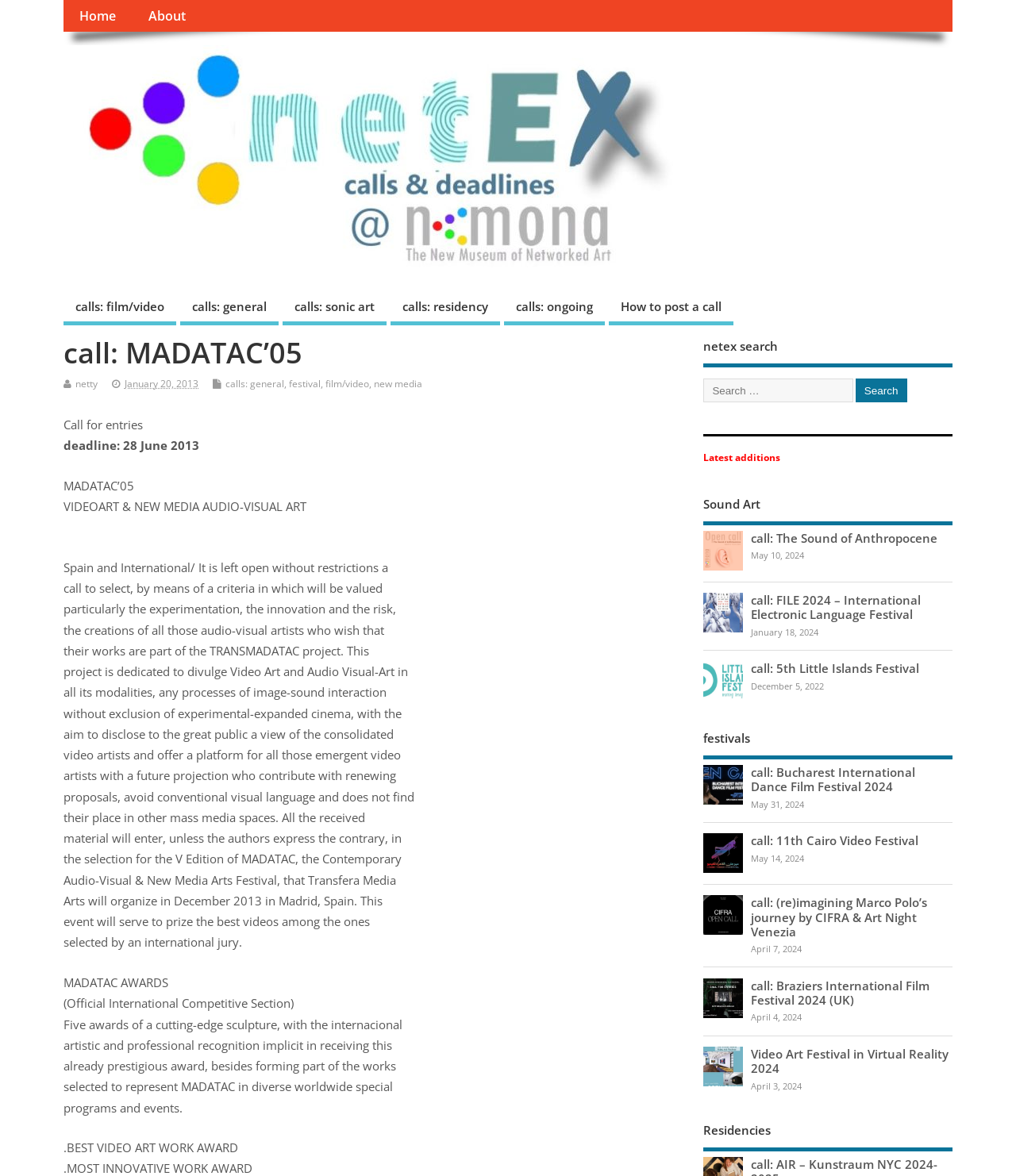Respond with a single word or phrase to the following question:
How many awards are given in the MADATAC AWARDS?

Five